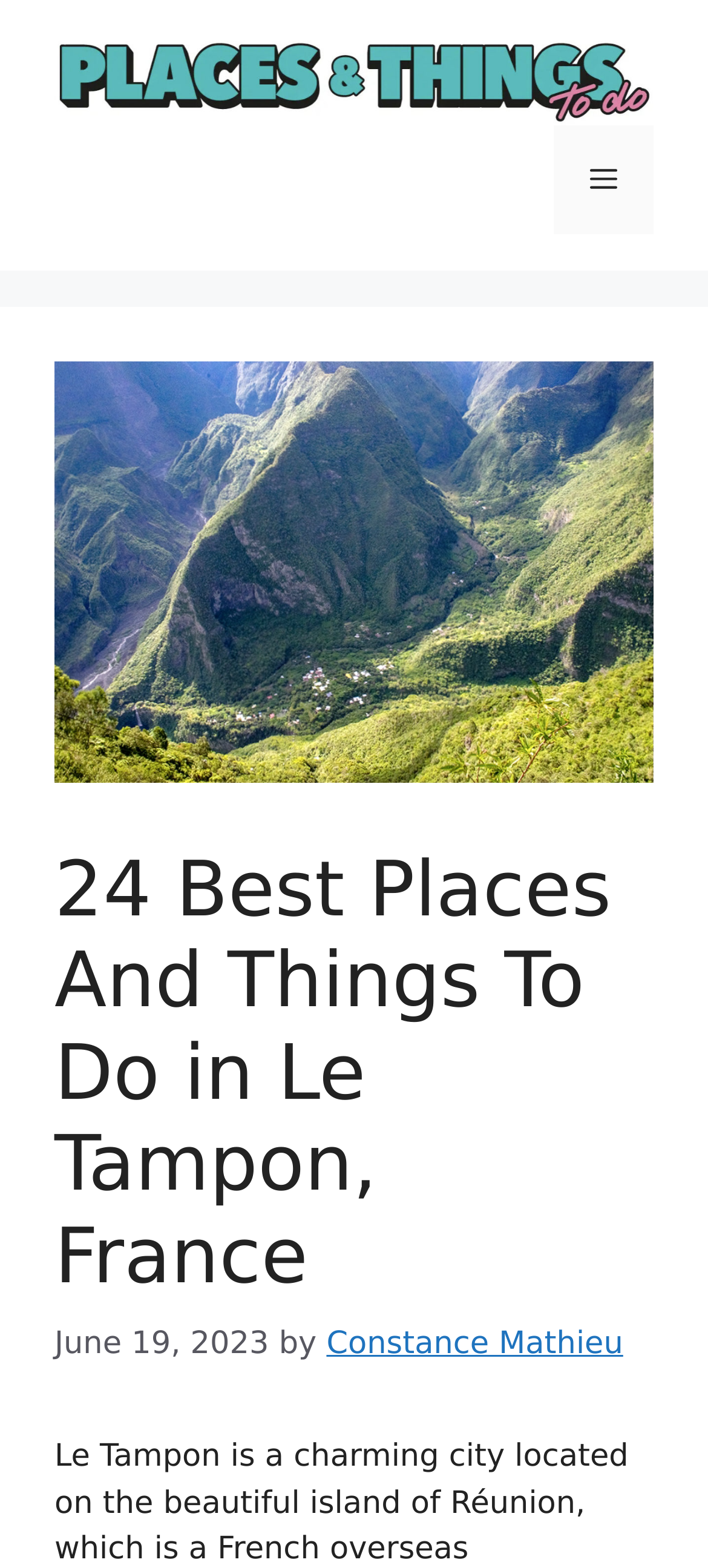Determine the main headline of the webpage and provide its text.

24 Best Places And Things To Do in Le Tampon, France